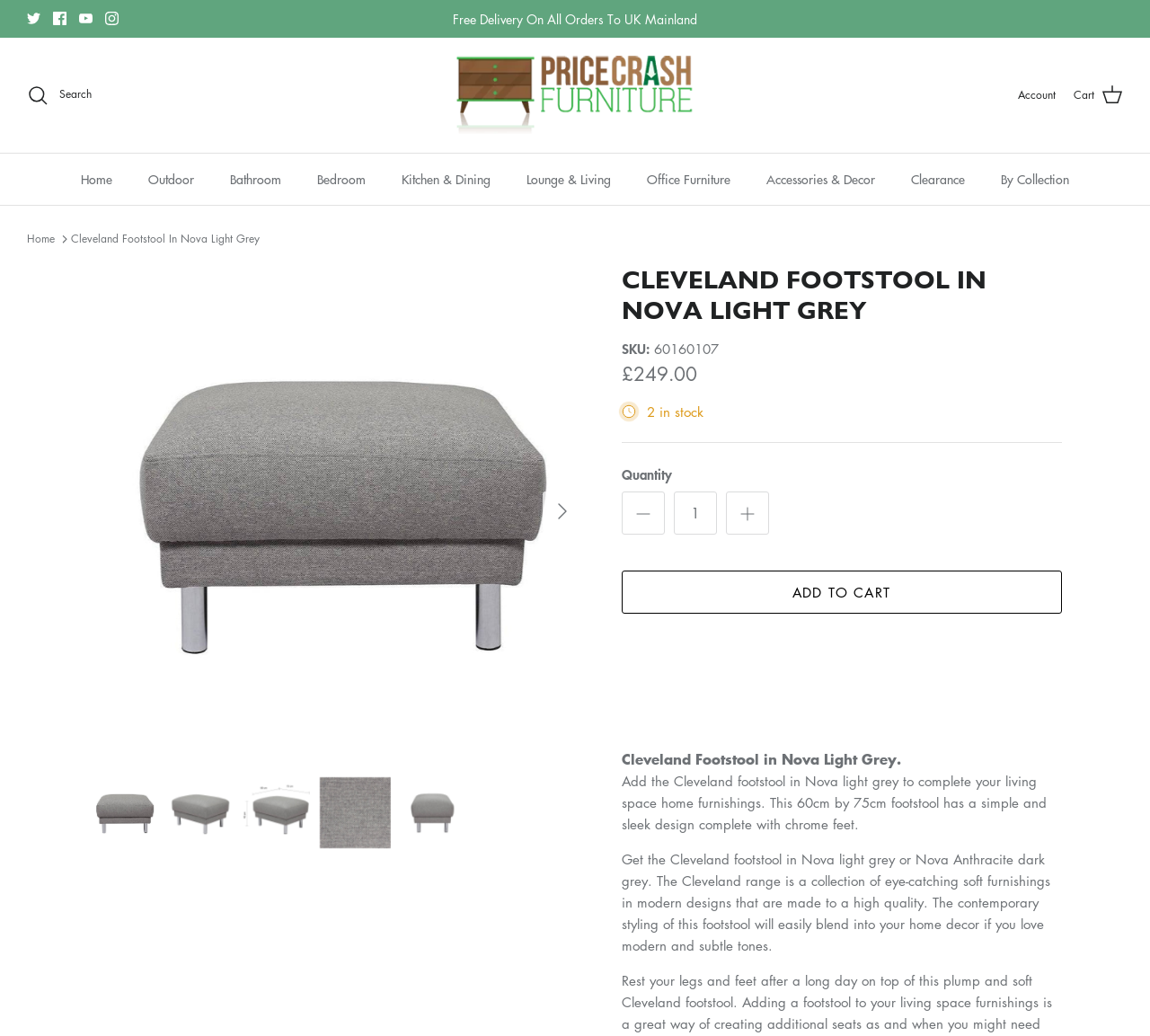Identify the bounding box coordinates of the element to click to follow this instruction: 'Click on ADD TO CART'. Ensure the coordinates are four float values between 0 and 1, provided as [left, top, right, bottom].

[0.54, 0.551, 0.923, 0.593]